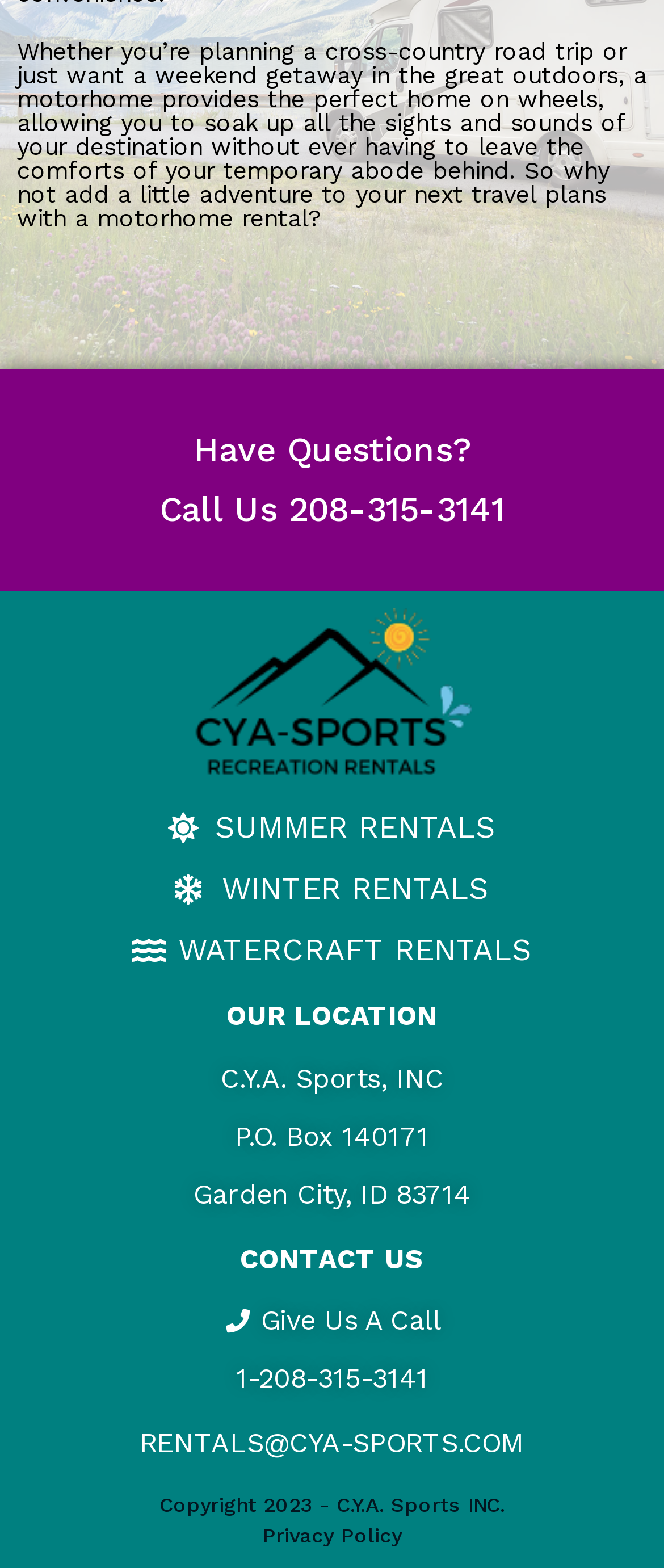What is the phone number to call for questions?
Using the image provided, answer with just one word or phrase.

208-315-3141